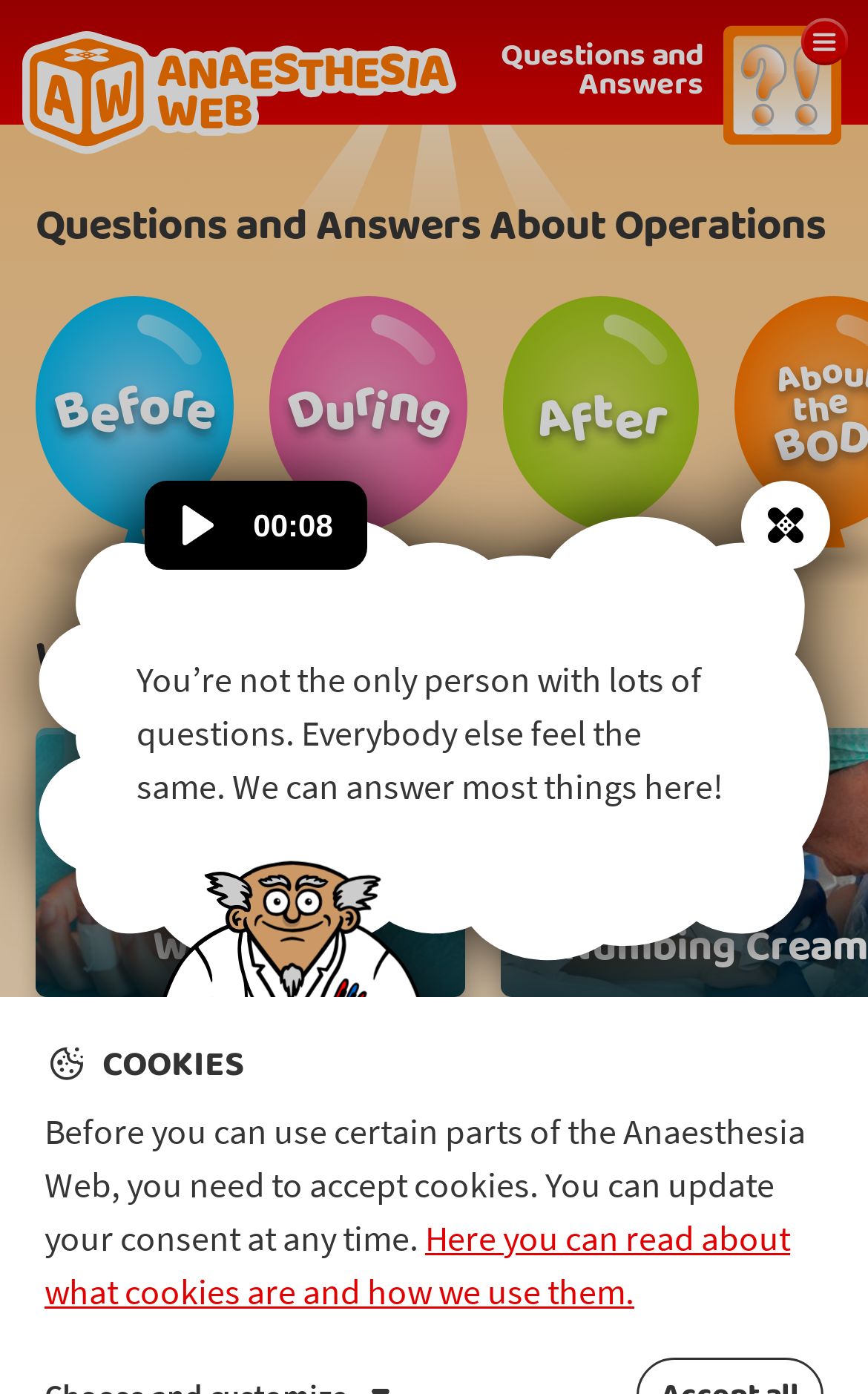What are the three stages of operations discussed on this webpage?
Look at the image and respond with a one-word or short-phrase answer.

Before, During, After